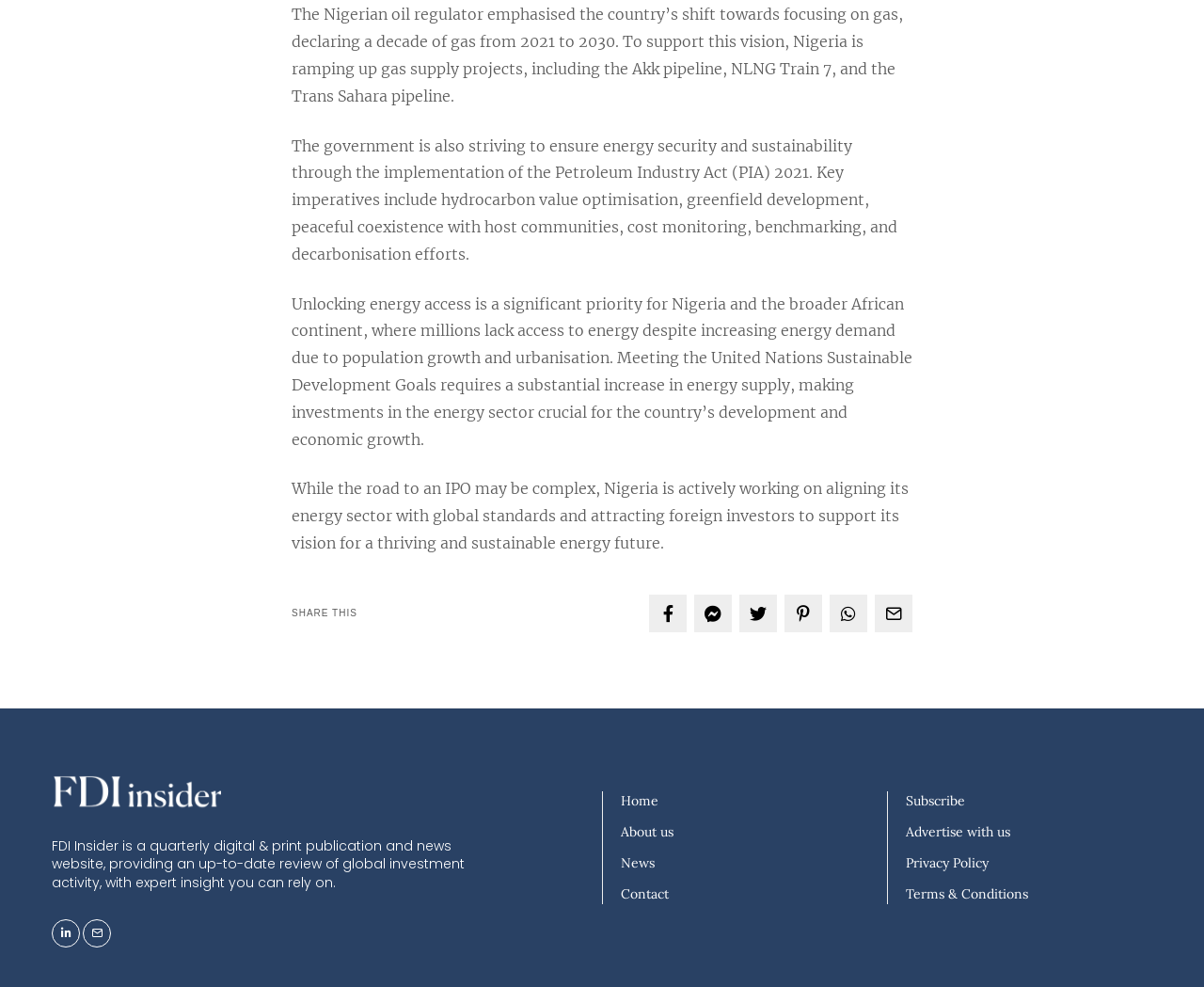Provide the bounding box coordinates of the area you need to click to execute the following instruction: "Follow on Facebook".

[0.539, 0.602, 0.57, 0.64]